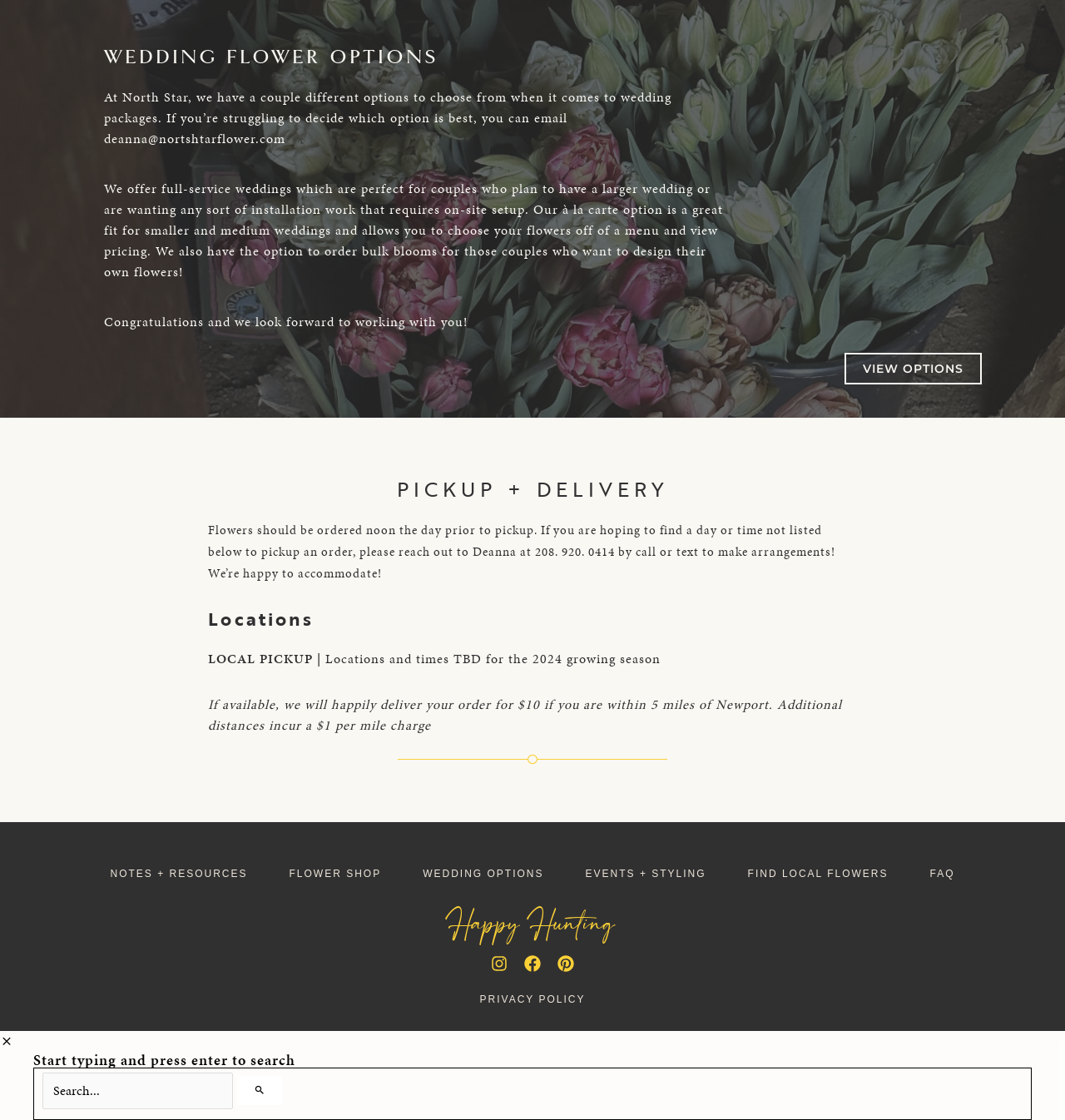Find the bounding box of the web element that fits this description: "Join The Club".

None